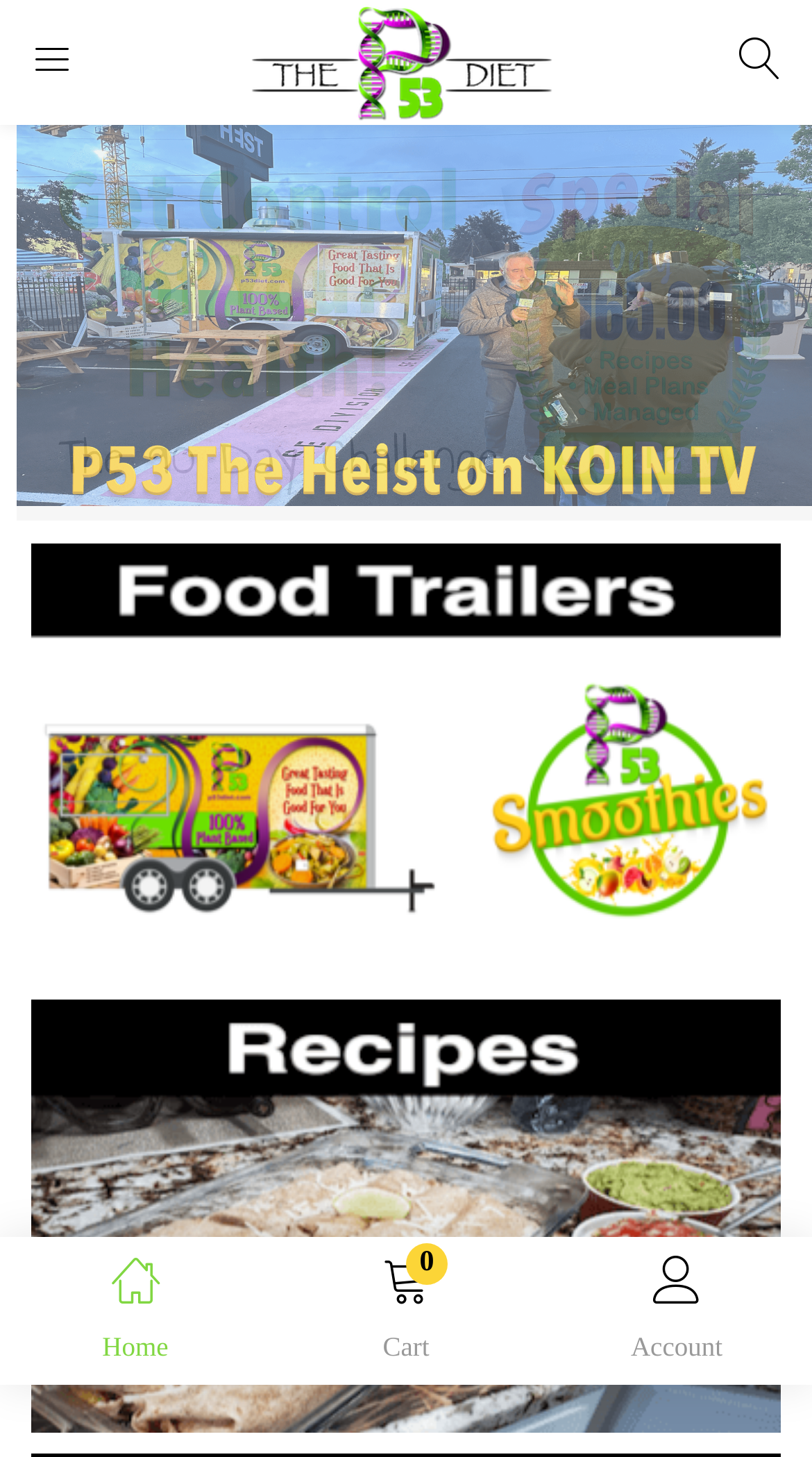Generate an in-depth caption that captures all aspects of the webpage.

The webpage is about "The P53 Diet – A Healthy Way of Life". At the top left, there is a small icon link and a larger link with the text "The P53 Diet" accompanied by an image. On the top right, there is another small icon link. Below these elements, there is a search box with a placeholder text "Search for products...".

A dialog box is present, which contains a login form. The form has a heading "Enter your username and password to login." followed by two text boxes for username/email and password, and a checkbox labeled "Remember me". There is also a link to recover a lost password and a login button.

At the bottom of the page, there are three links: "Home" on the left, "0 Cart" in the middle, and "Account" on the right. The "0 Cart" button has a popup menu. Above these links, there is a large image that spans the width of the page. Below the image, there are two links, one above the other. Finally, at the very bottom right, there is a small icon link.